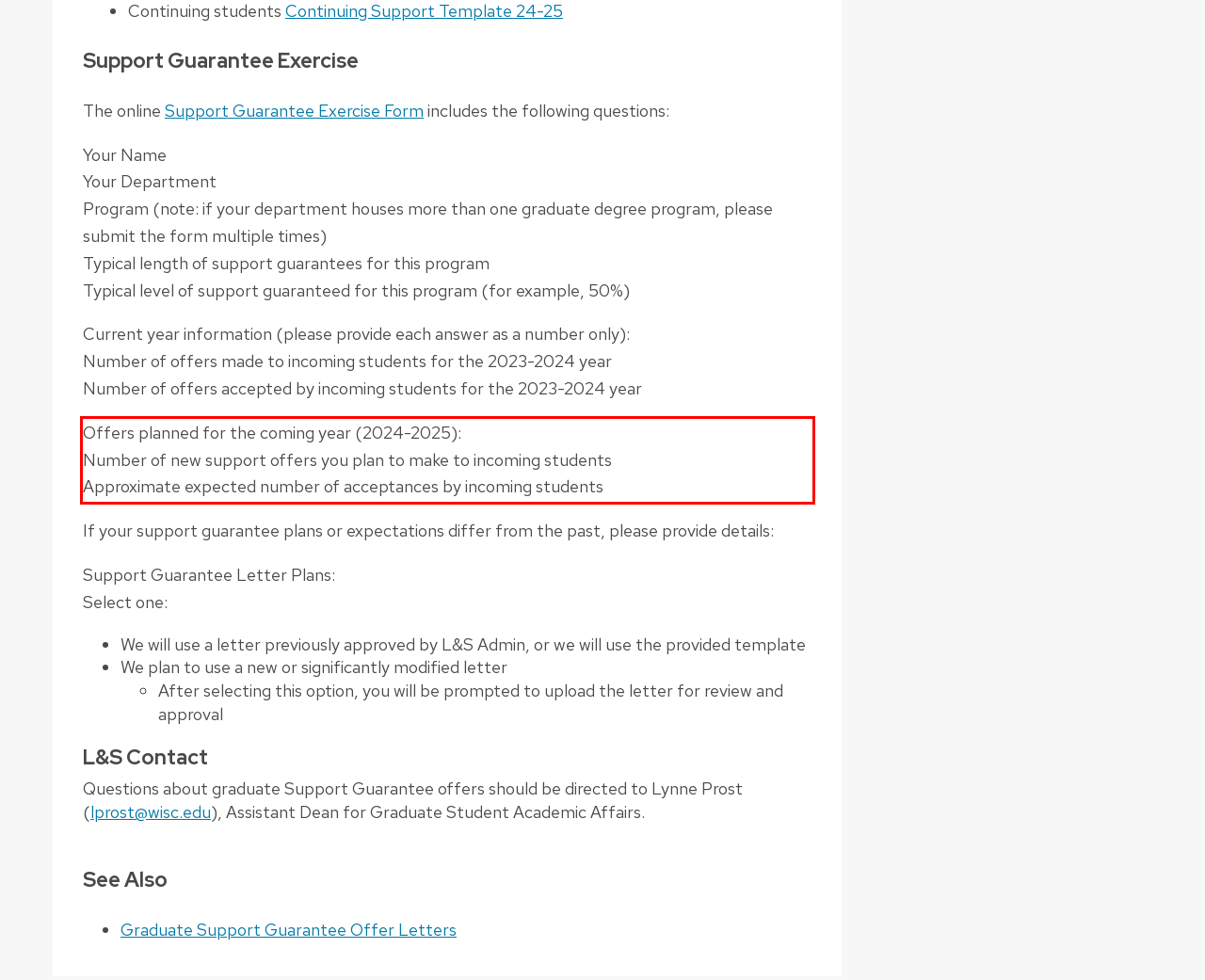You are provided with a screenshot of a webpage containing a red bounding box. Please extract the text enclosed by this red bounding box.

Offers planned for the coming year (2024-2025): Number of new support offers you plan to make to incoming students Approximate expected number of acceptances by incoming students